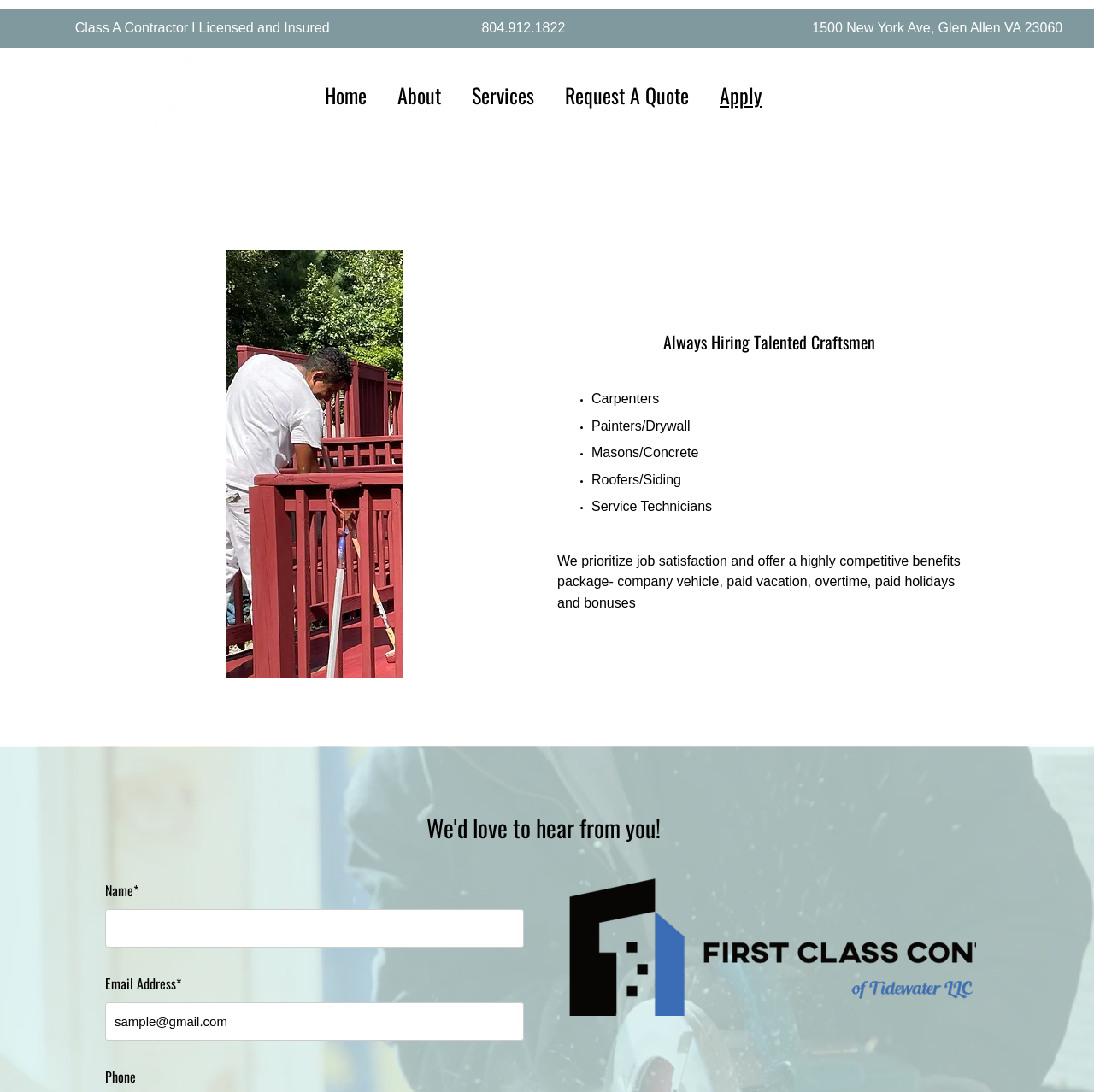Bounding box coordinates are specified in the format (top-left x, top-left y, bottom-right x, bottom-right y). All values are floating point numbers bounded between 0 and 1. Please provide the bounding box coordinate of the region this sentence describes: aria-label="sample@gmail.com" name="email" placeholder="sample@gmail.com"

[0.096, 0.918, 0.479, 0.953]